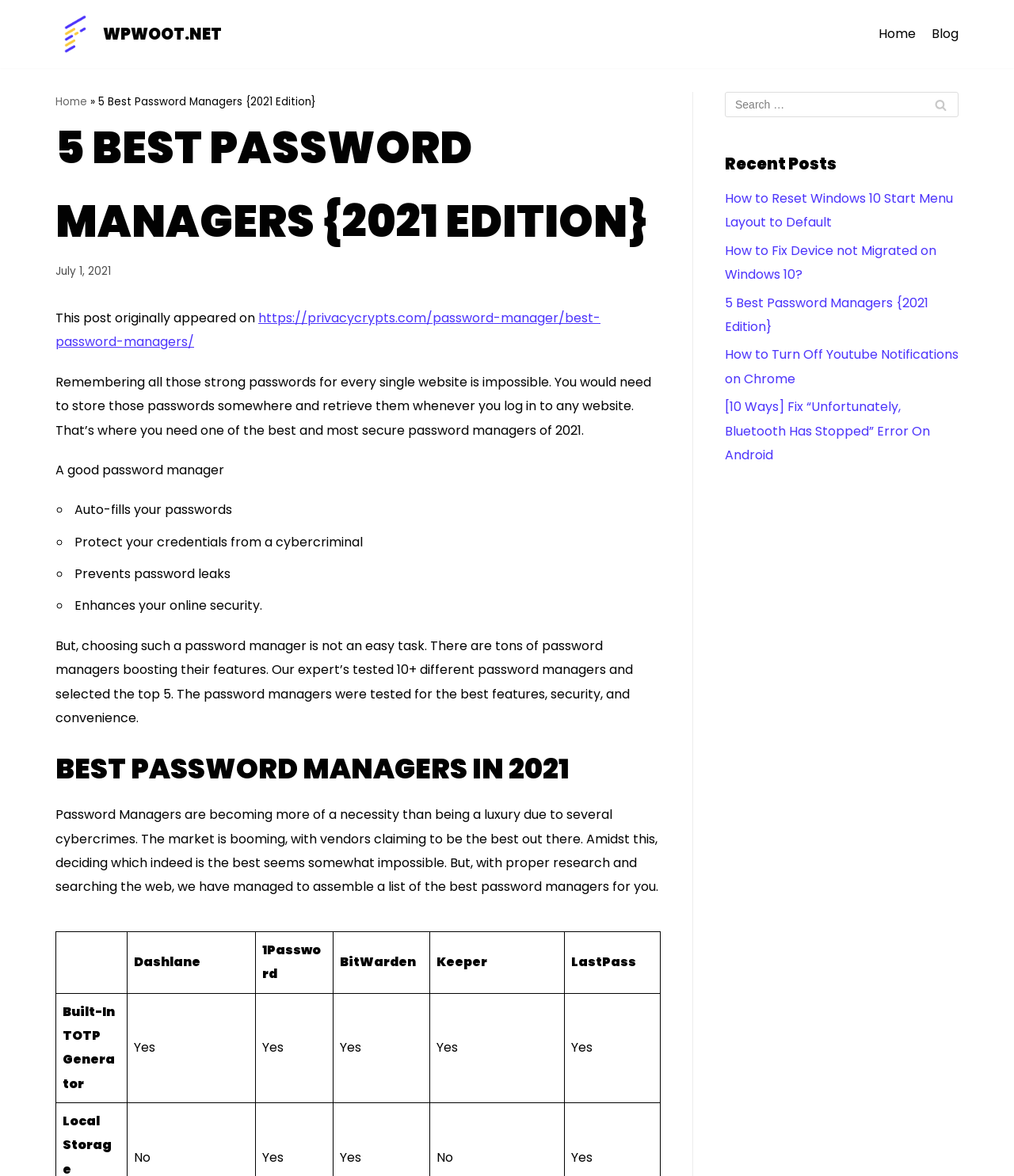Find the bounding box of the web element that fits this description: "parent_node: Search for: value="Search"".

[0.91, 0.078, 0.945, 0.1]